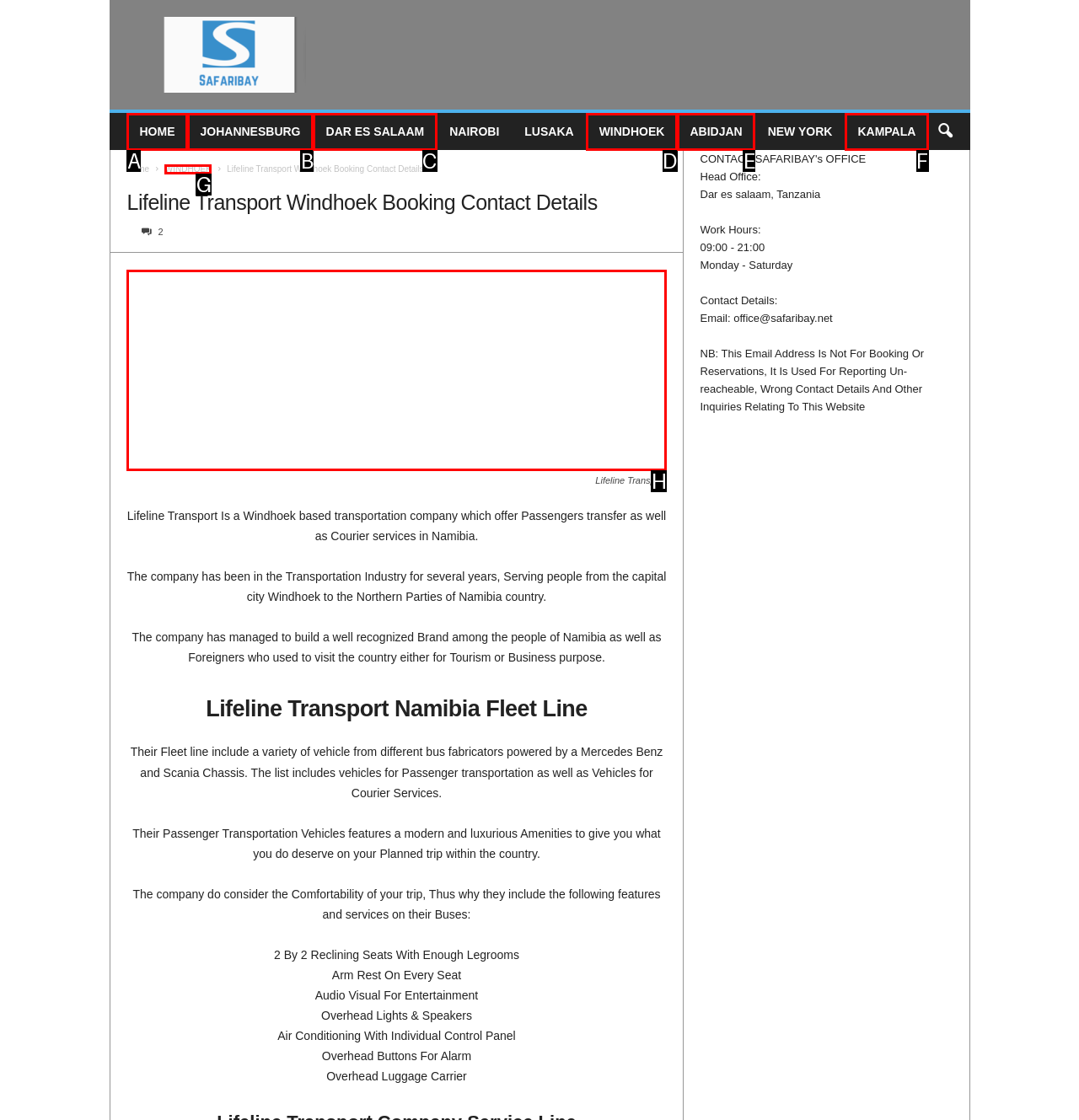From the given choices, indicate the option that best matches: Home
State the letter of the chosen option directly.

A